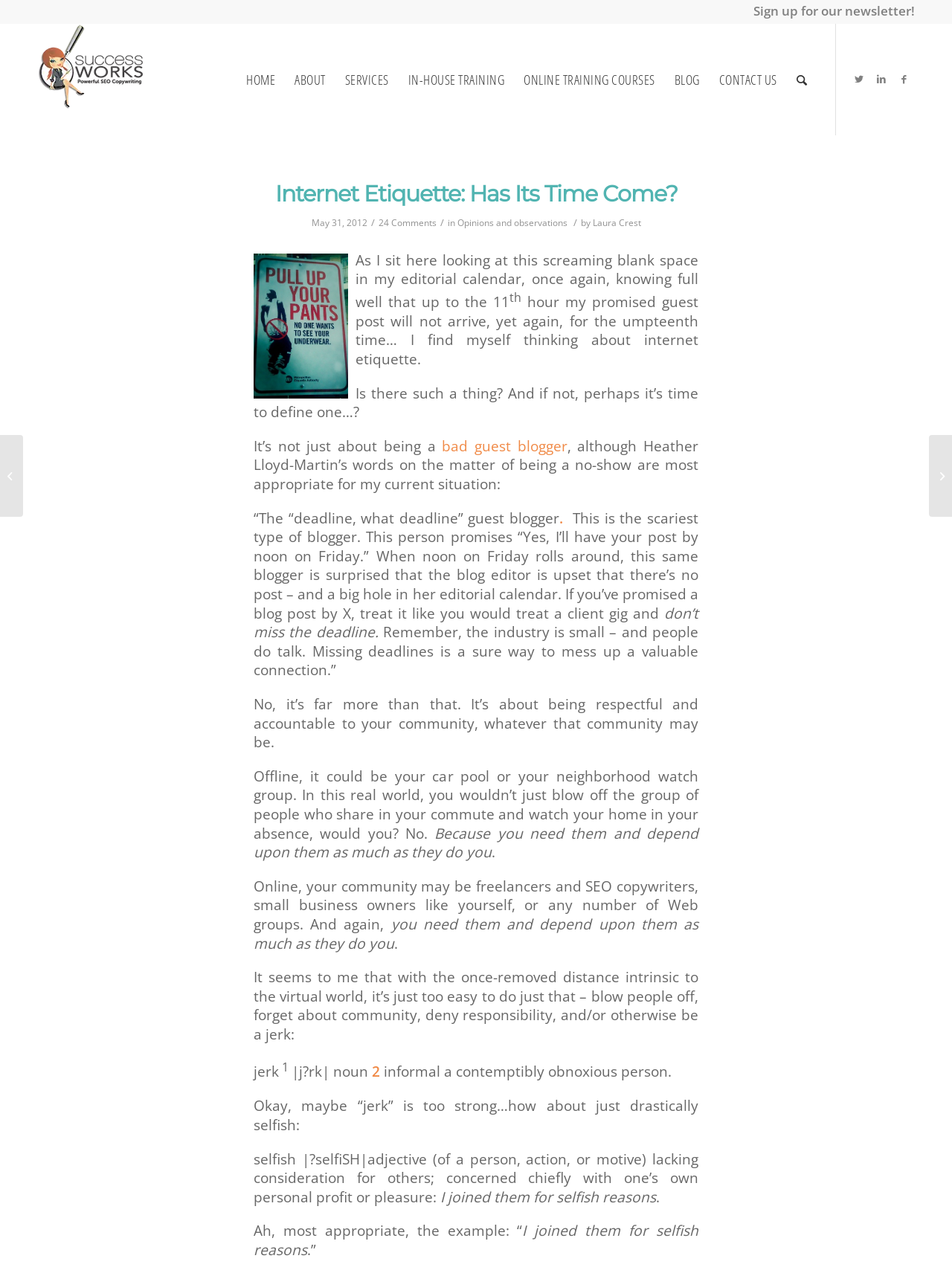Show me the bounding box coordinates of the clickable region to achieve the task as per the instruction: "Click on the 'HOME' link".

[0.248, 0.019, 0.299, 0.106]